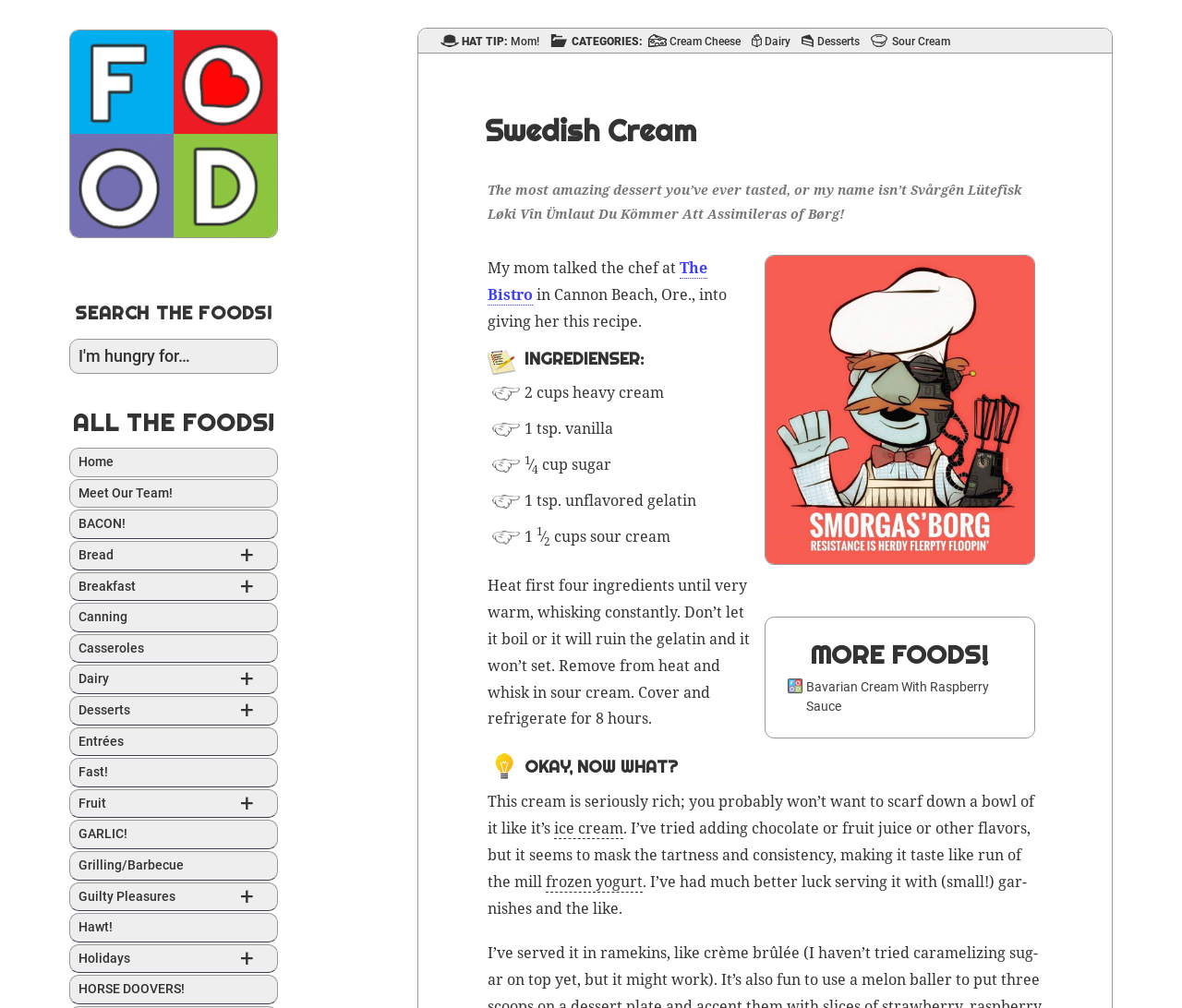What is the purpose of the search box?
Look at the screenshot and give a one-word or phrase answer.

Search the foods